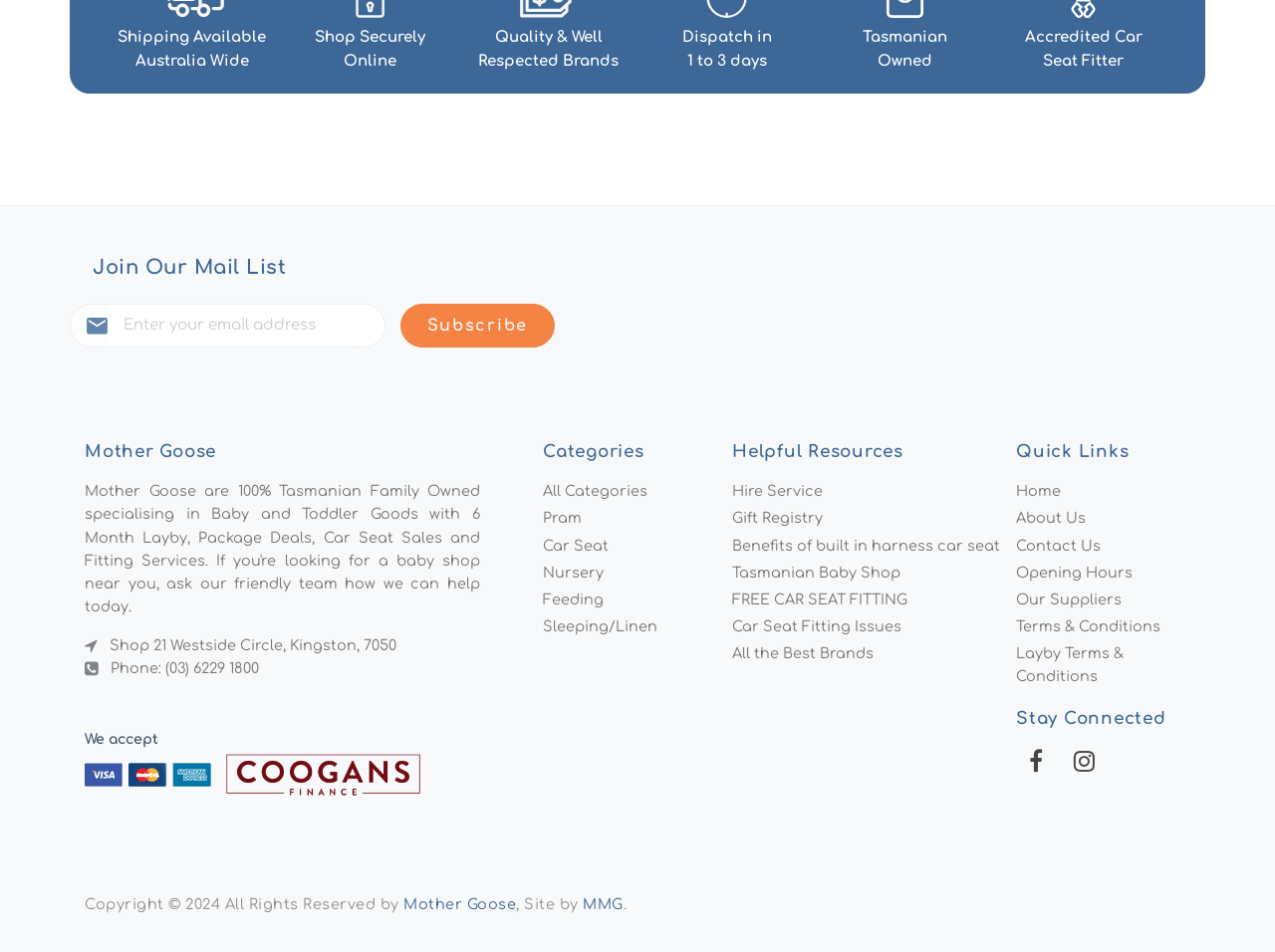Locate the bounding box for the described UI element: "Terms & Conditions". Ensure the coordinates are four float numbers between 0 and 1, formatted as [left, top, right, bottom].

[0.797, 0.644, 0.945, 0.672]